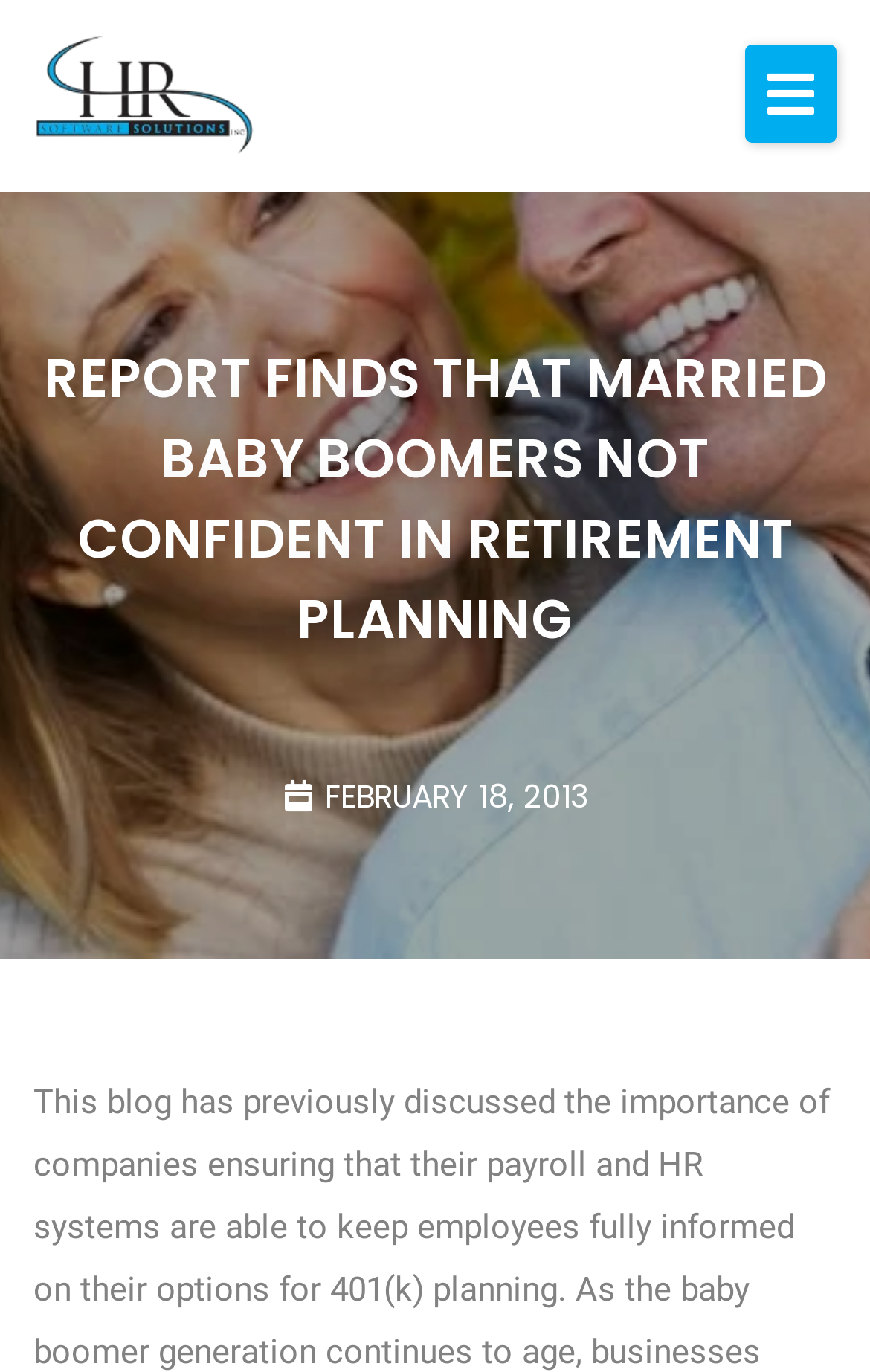Answer the following in one word or a short phrase: 
What is the topic of the report?

Retirement planning